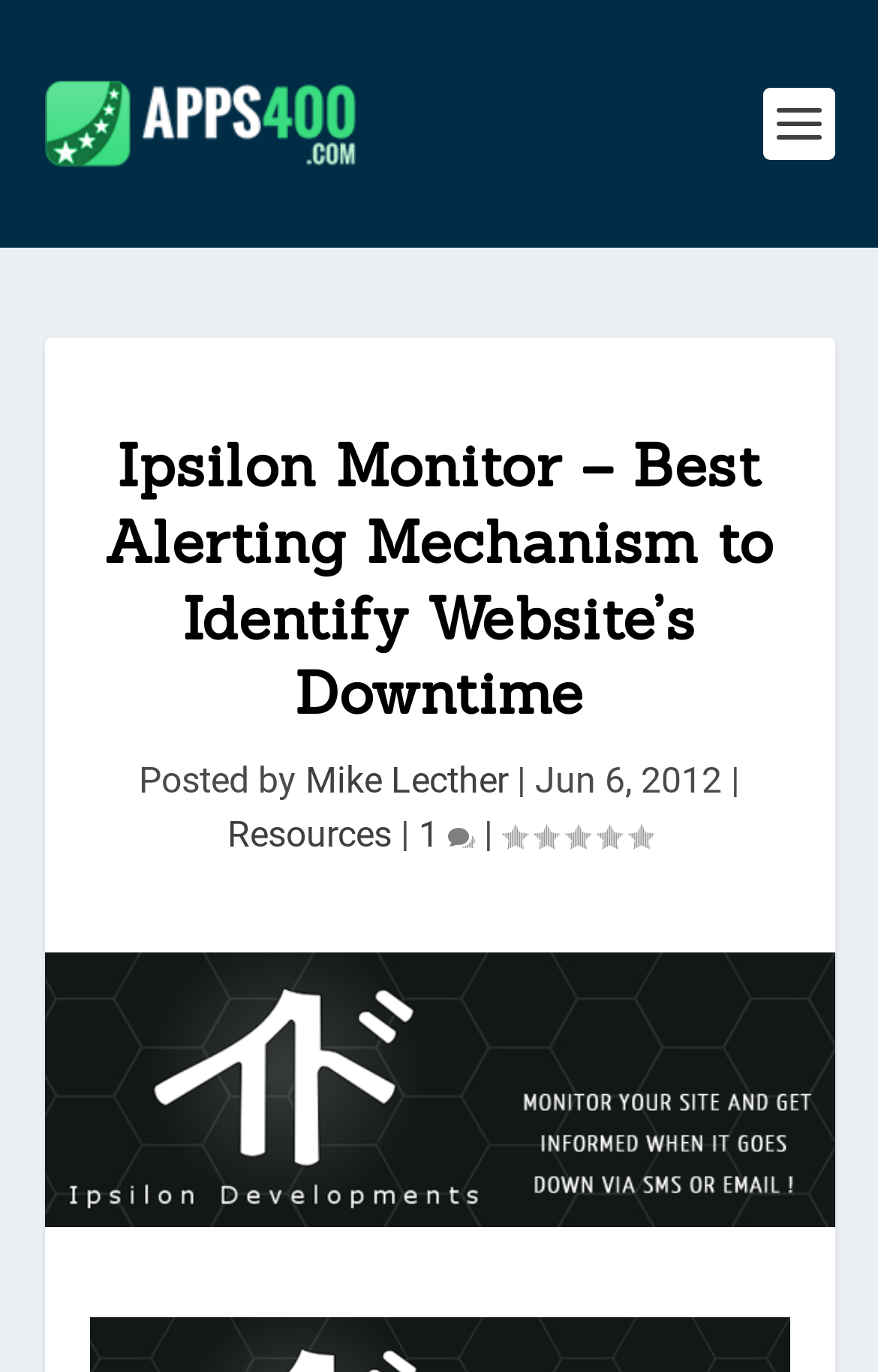Please reply to the following question using a single word or phrase: 
When was this article posted?

Jun 6, 2012